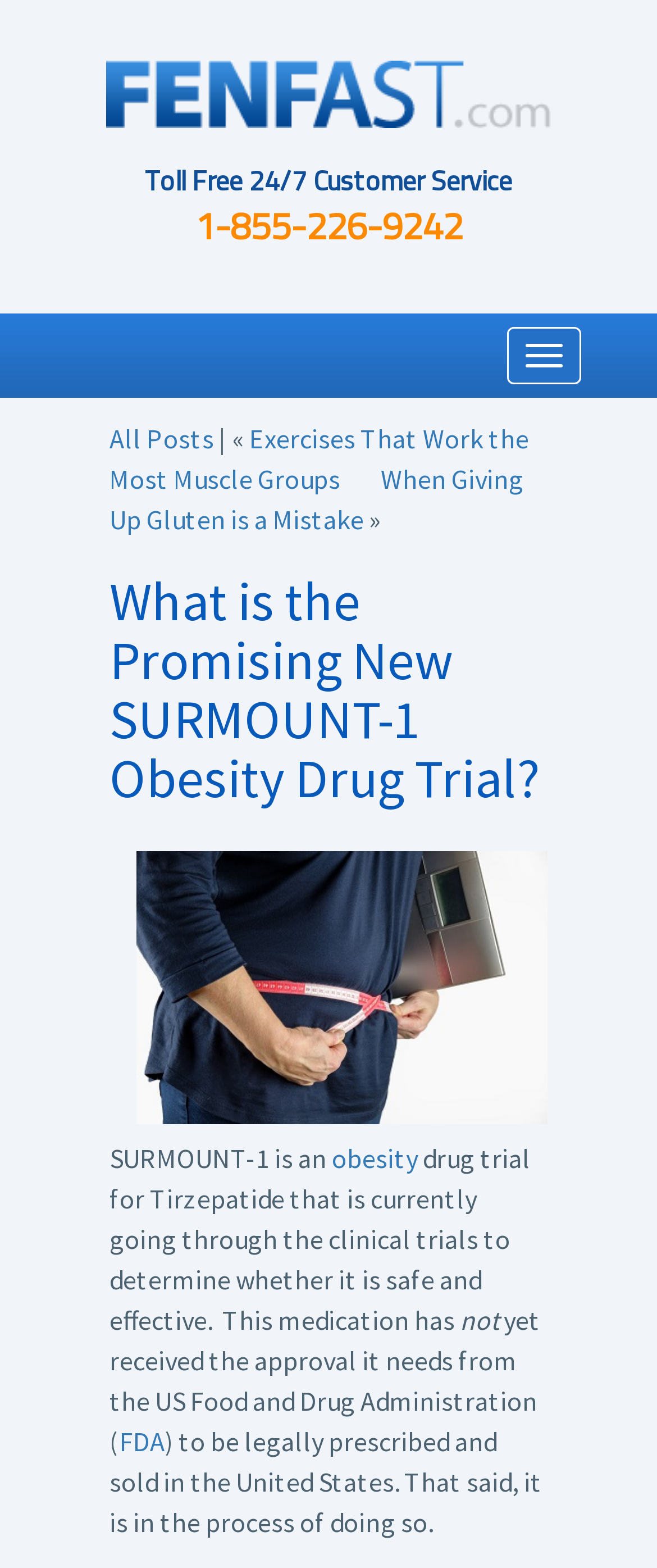What is SURMOUNT-1?
Look at the screenshot and provide an in-depth answer.

Based on the webpage content, SURMOUNT-1 is an obesity drug trial for Tirzepatide that is currently going through the clinical trials to determine whether it is safe and effective.